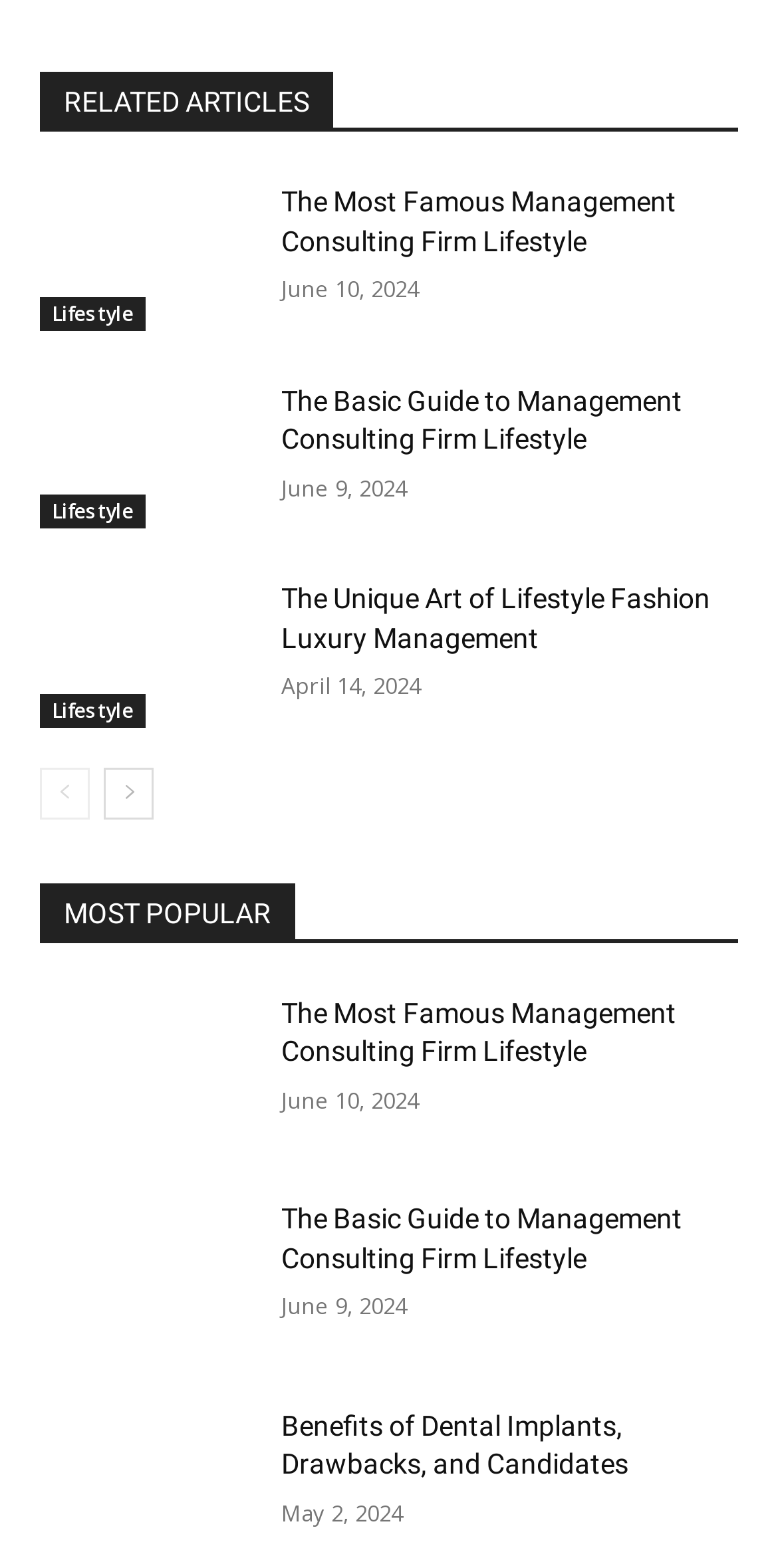How many articles are listed on this page?
Relying on the image, give a concise answer in one word or a brief phrase.

5